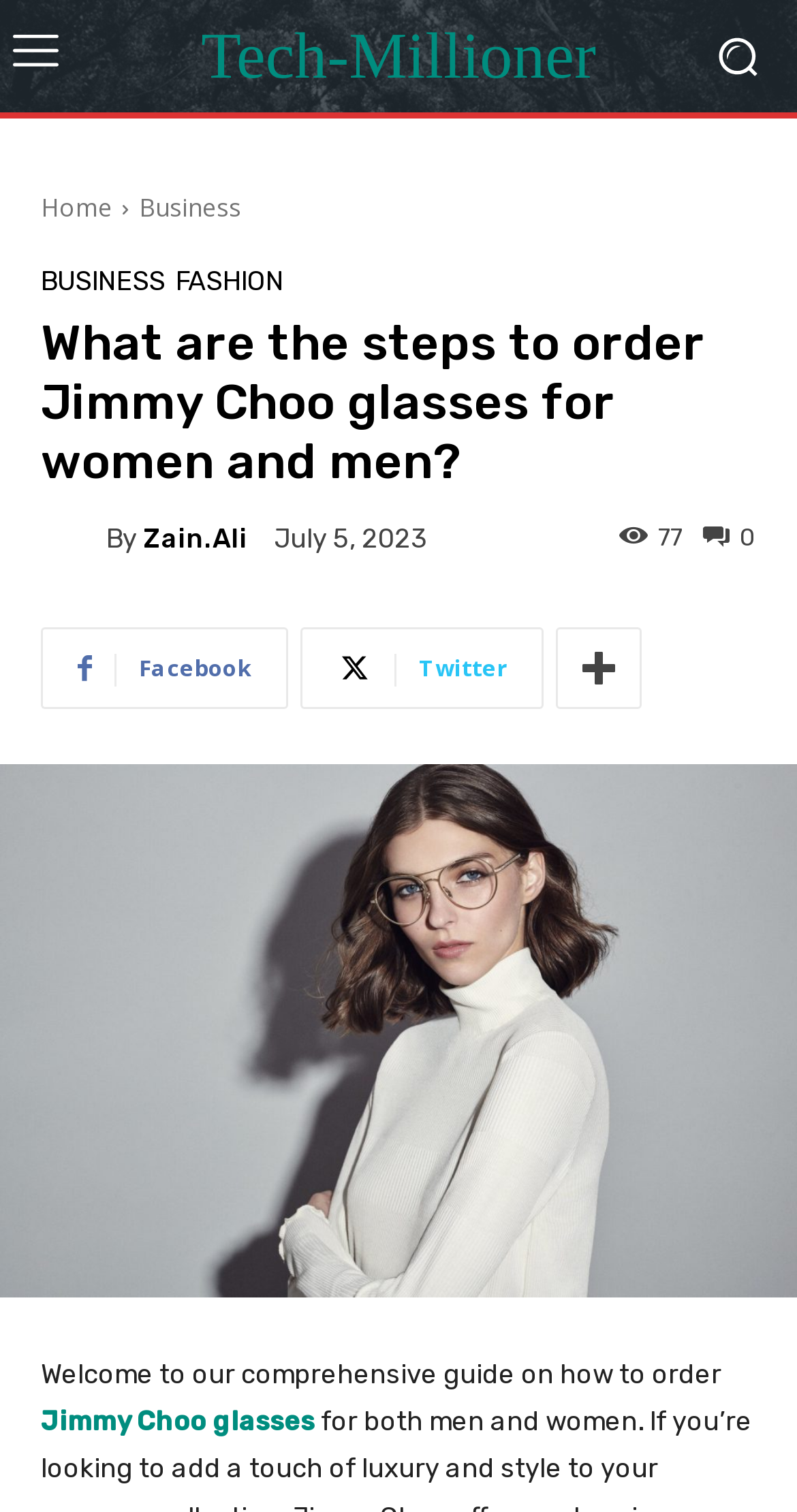Provide a one-word or short-phrase answer to the question:
What is the category of the webpage?

Fashion